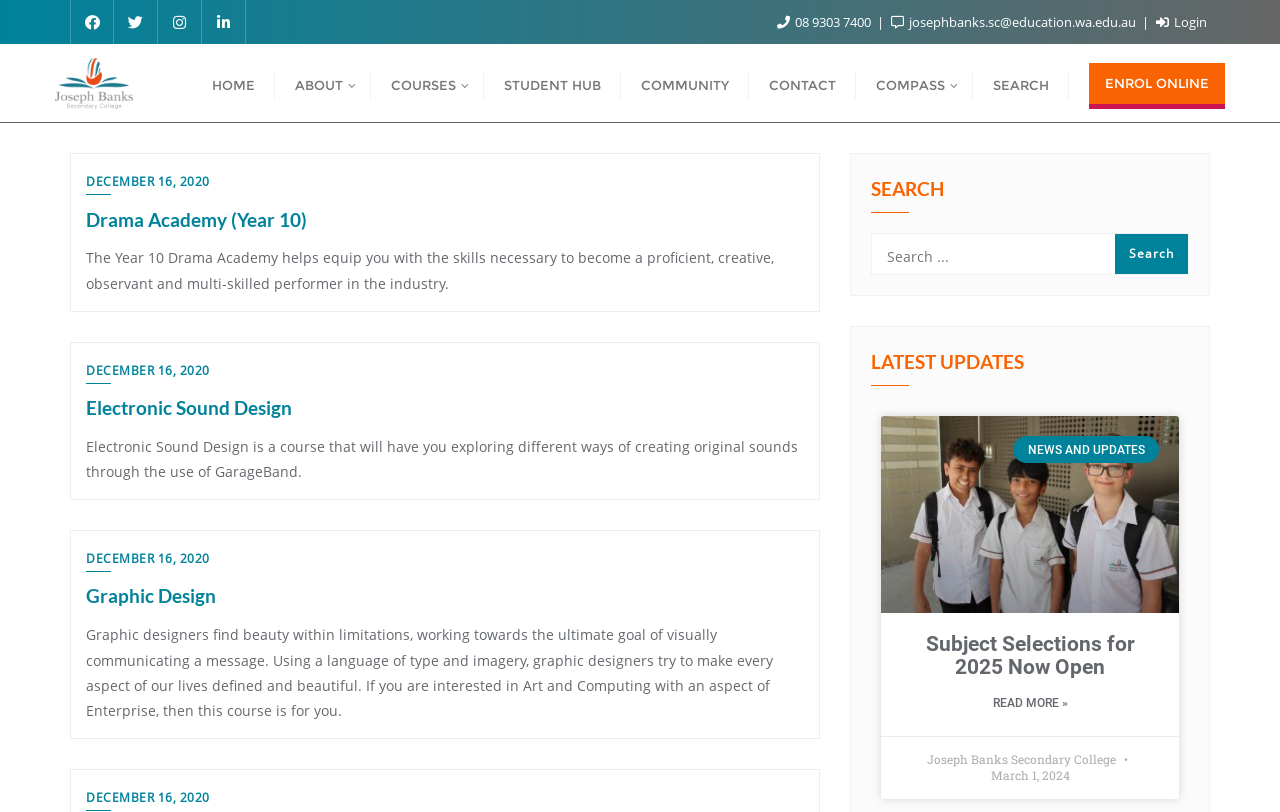Identify the bounding box for the UI element that is described as follows: "Enrol Online".

[0.851, 0.078, 0.957, 0.135]